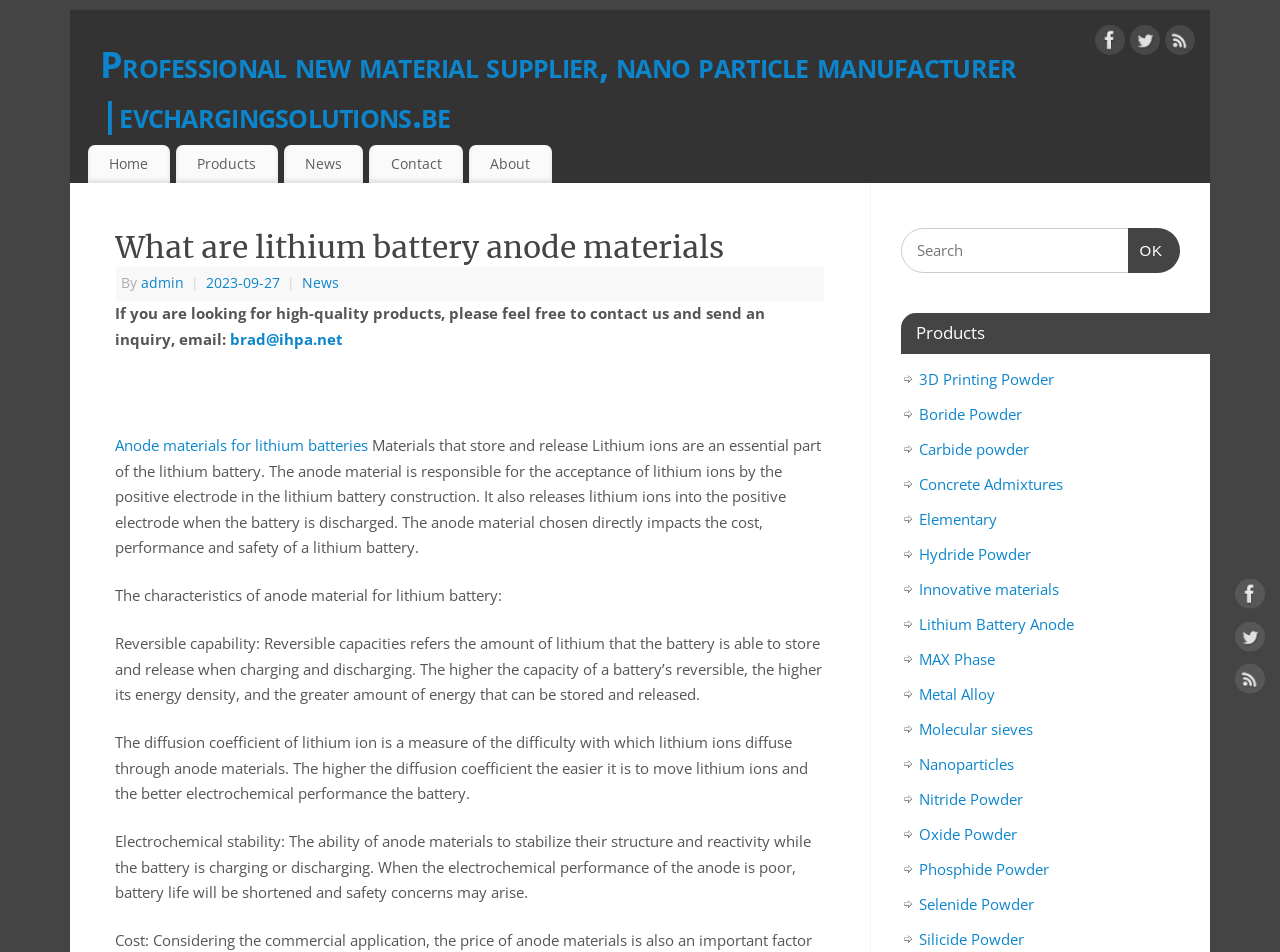Identify and provide the text content of the webpage's primary headline.

What are lithium battery anode materials